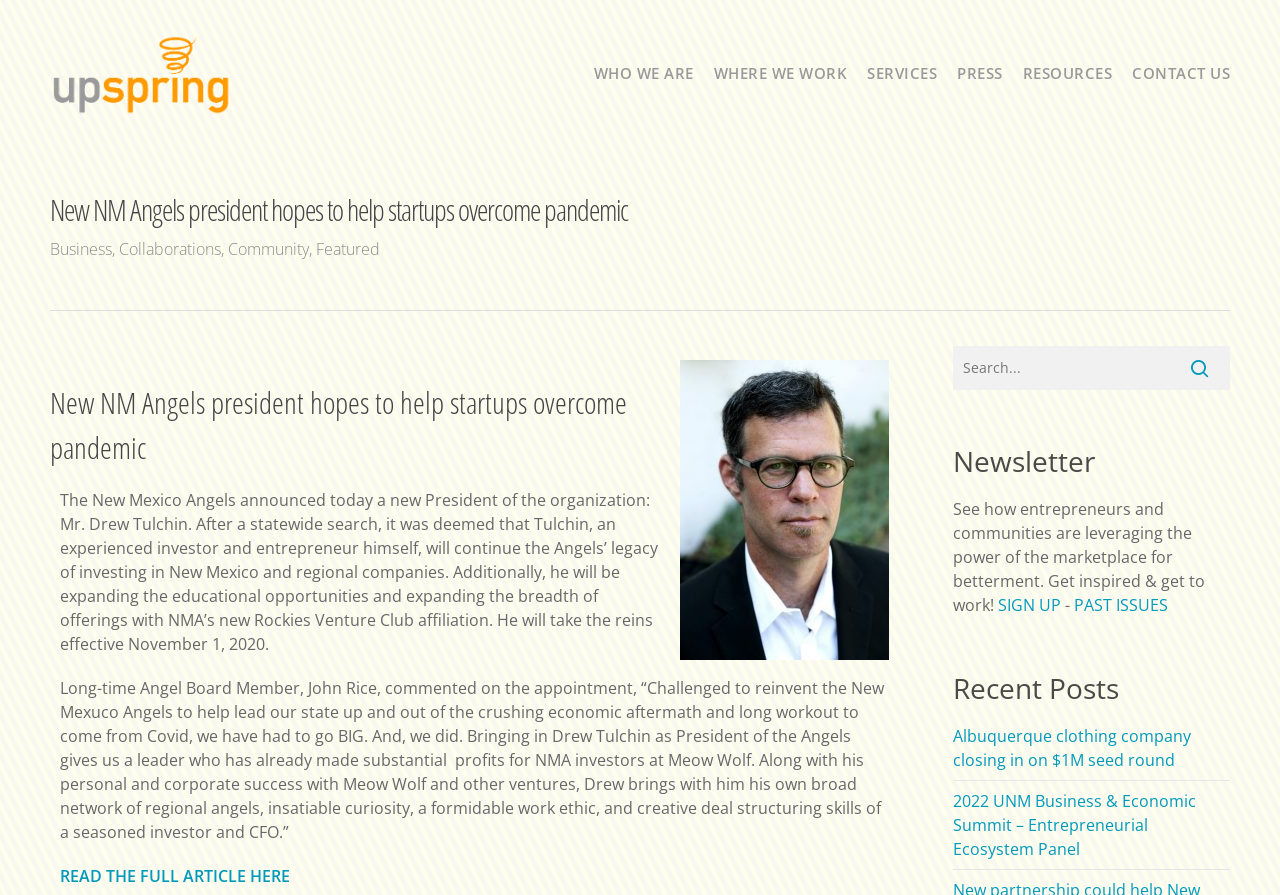Create a detailed narrative of the webpage’s visual and textual elements.

The webpage is about UpSpring, an organization that supports startups, with a focus on New Mexico. At the top, there is a logo and a link to UpSpring, accompanied by a heading that reads "New NM Angels president hopes to help startups overcome pandemic". 

Below the heading, there are six links to different sections of the website, including "WHO WE ARE", "WHERE WE WORK", "SERVICES", "PRESS", "RESOURCES", and "CONTACT US". 

On the left side, there are five links to categories, including "Business", "Collaborations", "Community", and "Featured". 

The main content of the webpage is an article about the new president of the New Mexico Angels, Mr. Drew Tulchin, who will lead the organization in investing in New Mexico and regional companies. The article also mentions his background and the expectations from his appointment. 

Below the article, there is a link to read the full article. On the right side, there is a search bar with a textbox and a button. 

Further down, there is a section about the newsletter, with a heading and a brief description. Users can sign up for the newsletter or view past issues. 

Finally, there is a section titled "Recent Posts", which lists two recent articles, one about an Albuquerque clothing company and another about a business summit.